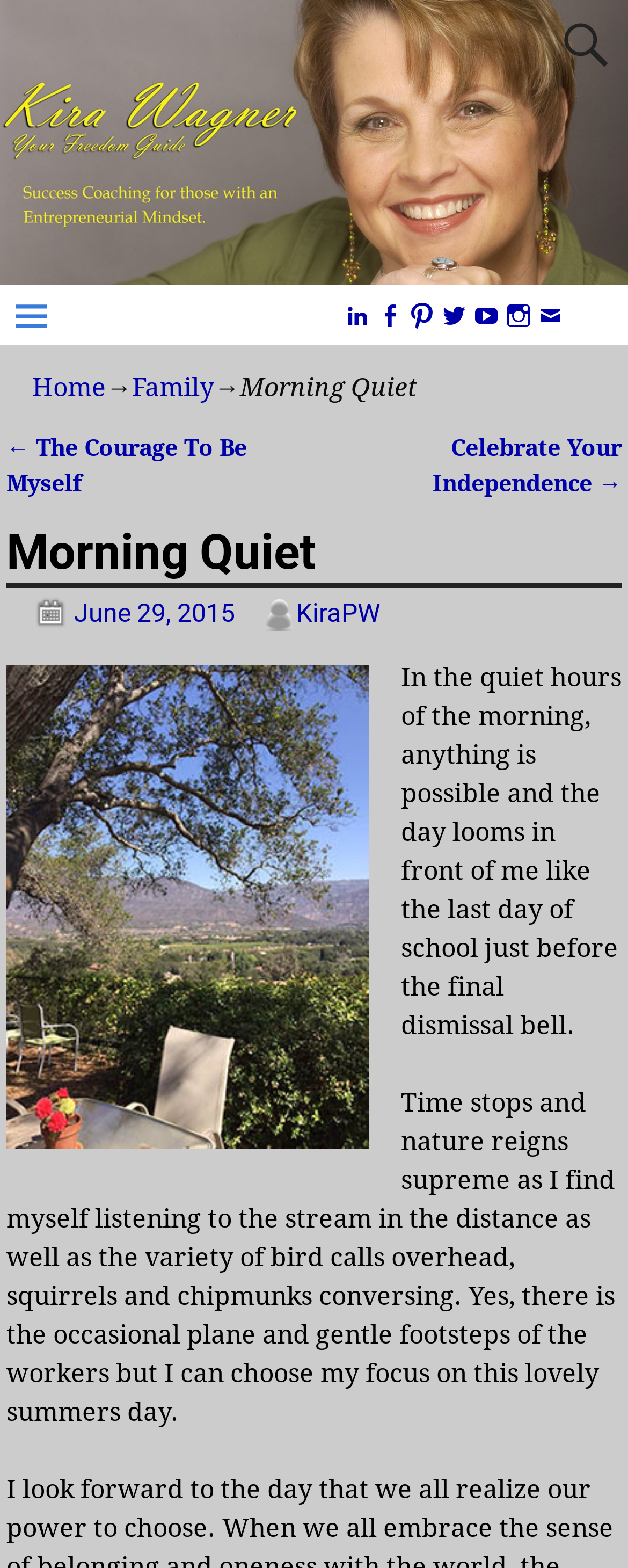Please identify the bounding box coordinates of the area I need to click to accomplish the following instruction: "view next post".

[0.689, 0.277, 0.99, 0.316]